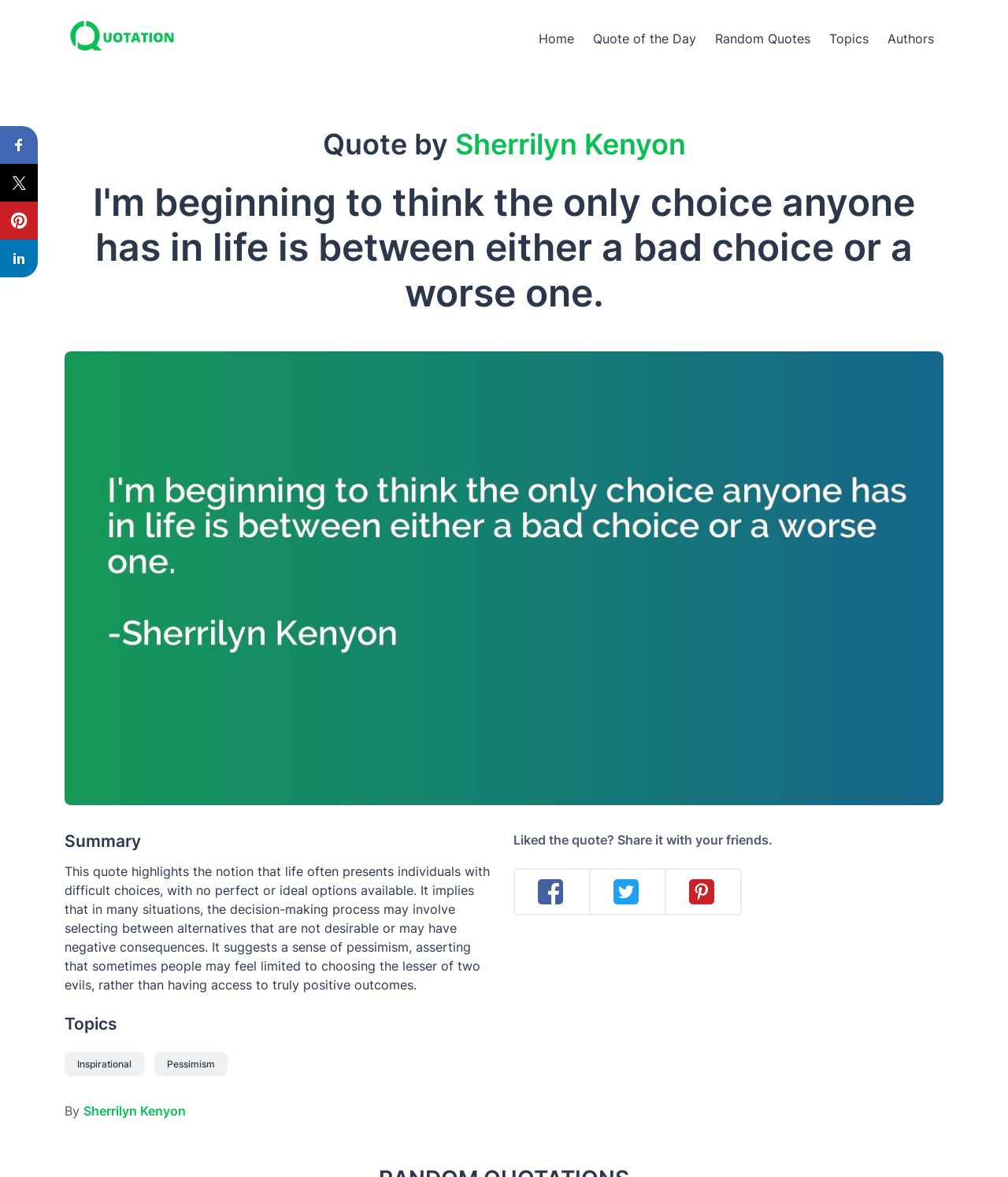Using the webpage screenshot and the element description About Us, determine the bounding box coordinates. Specify the coordinates in the format (top-left x, top-left y, bottom-right x, bottom-right y) with values ranging from 0 to 1.

None